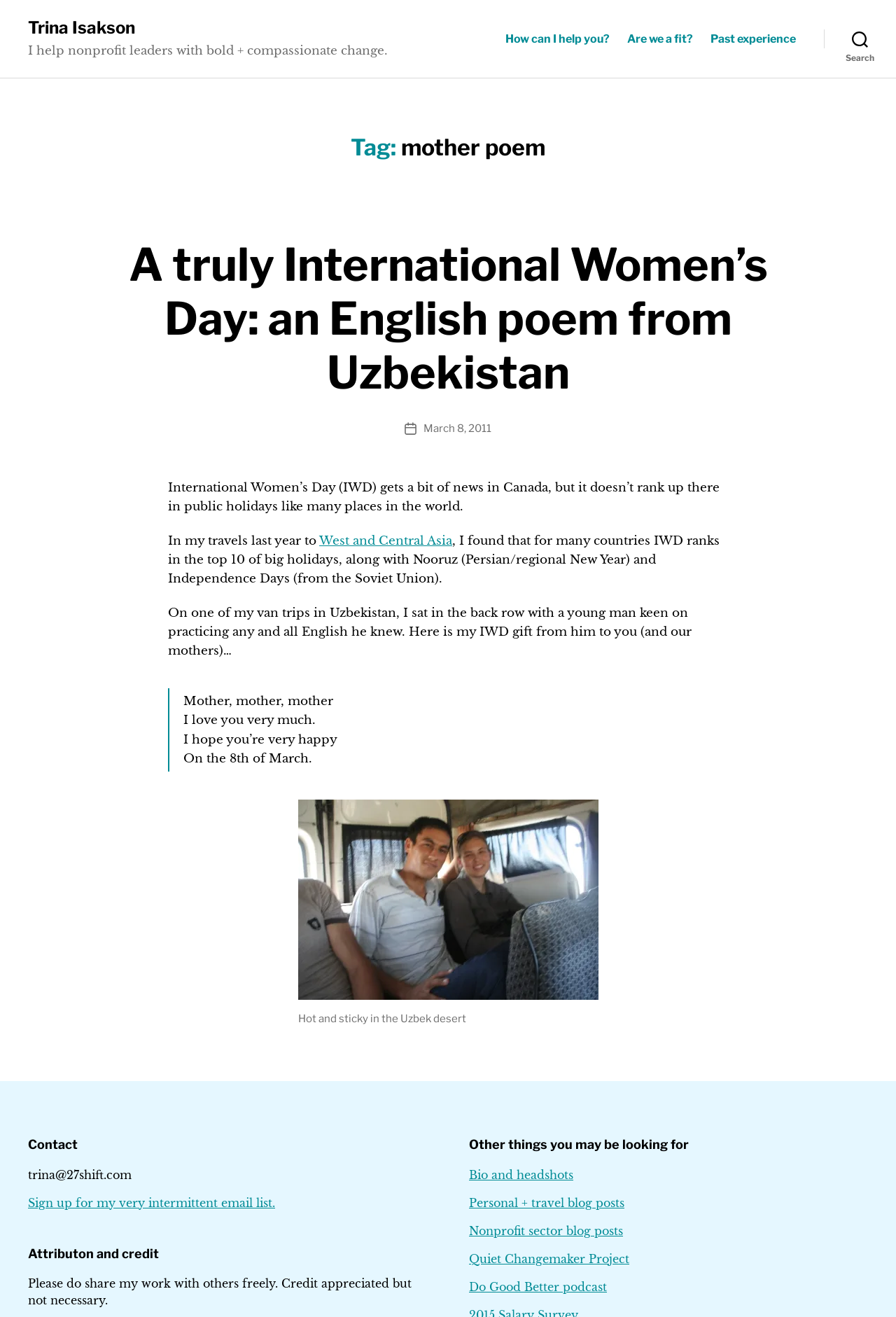Give an in-depth explanation of the webpage layout and content.

This webpage is about Trina Isakson, a nonprofit leader who helps with bold and compassionate change. At the top left, there is a link to Trina Isakson's name, followed by a brief description of her work. Below this, there is a horizontal navigation menu with three links: "How can I help you?", "Are we a fit?", and "Past experience". To the right of the navigation menu, there is a search button.

The main content of the page is divided into two sections. The first section has a heading "Tag: mother poem" and features an article about International Women's Day. The article has a title "A truly International Women’s Day: an English poem from Uzbekistan" and is followed by a brief description of the post date. The article itself discusses how International Women's Day is celebrated in different parts of the world, including Uzbekistan, where the author traveled last year. The article also includes a poem written by a young man from Uzbekistan, which is presented in a blockquote format.

Below the article, there is an image of a van in Uzbekistan, accompanied by a caption "Hot and sticky in the Uzbek desert". 

The second section of the main content has several headings, including "Contact", "Attribution and credit", and "Other things you may be looking for". Under "Contact", there is an email address and a link to sign up for an email list. Under "Attribution and credit", there is a statement about sharing the author's work. Under "Other things you may be looking for", there are several links to other resources, including the author's bio and headshots, personal and travel blog posts, nonprofit sector blog posts, and more.